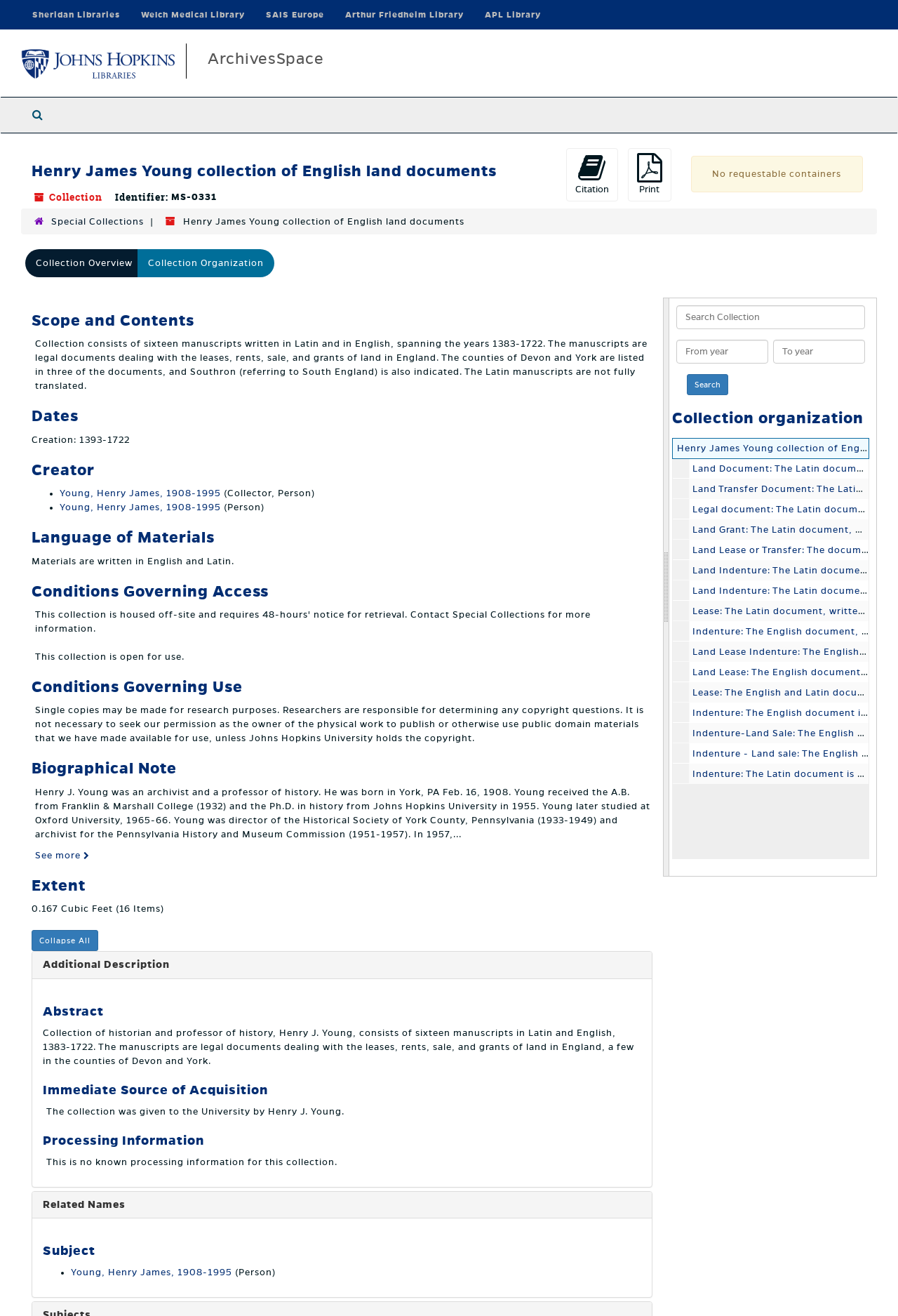Please determine the bounding box coordinates of the element to click in order to execute the following instruction: "See more about Henry James Young". The coordinates should be four float numbers between 0 and 1, specified as [left, top, right, bottom].

[0.039, 0.646, 0.1, 0.654]